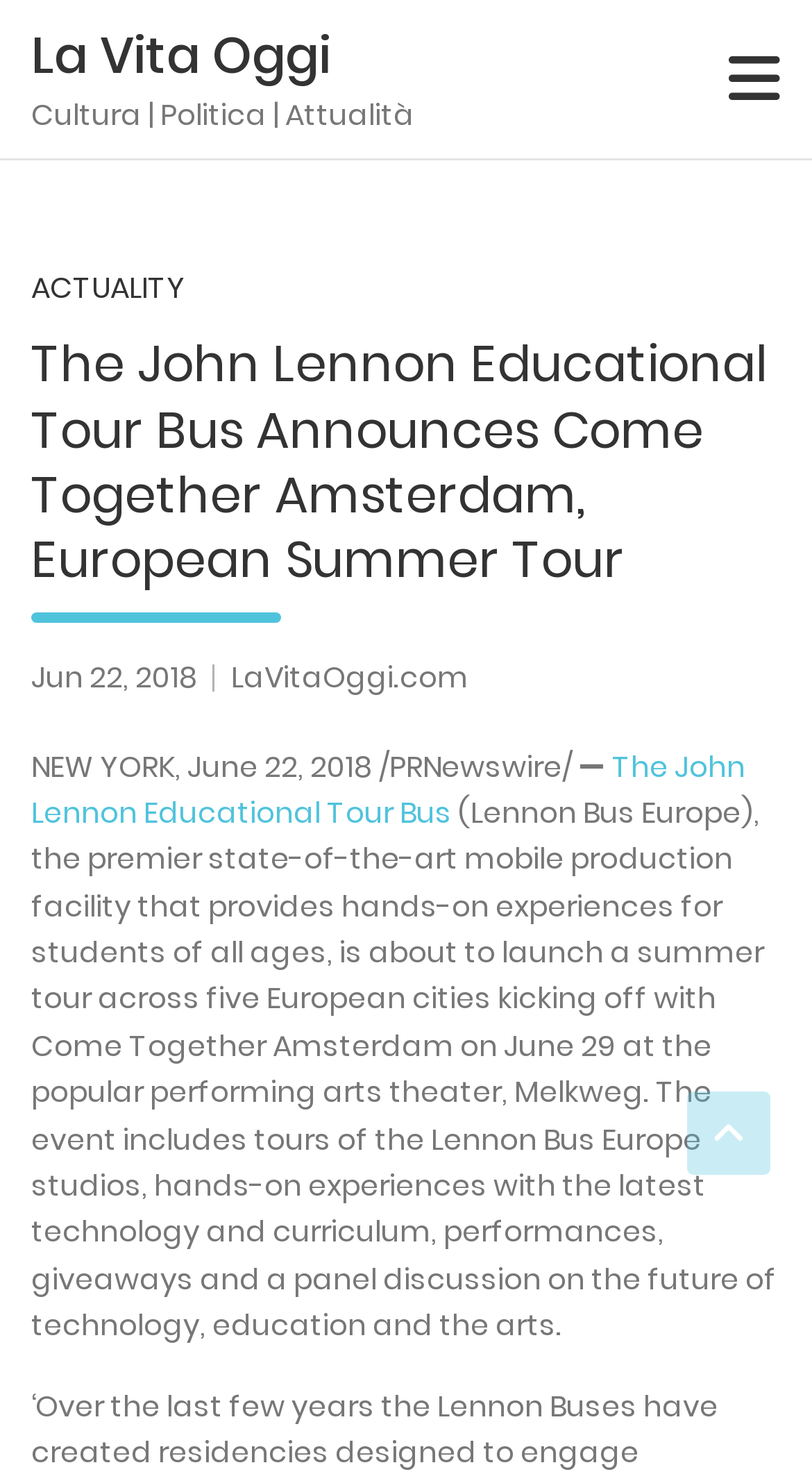Determine the bounding box coordinates of the UI element that matches the following description: "title="Go to Top"". The coordinates should be four float numbers between 0 and 1 in the format [left, top, right, bottom].

[0.846, 0.737, 0.949, 0.793]